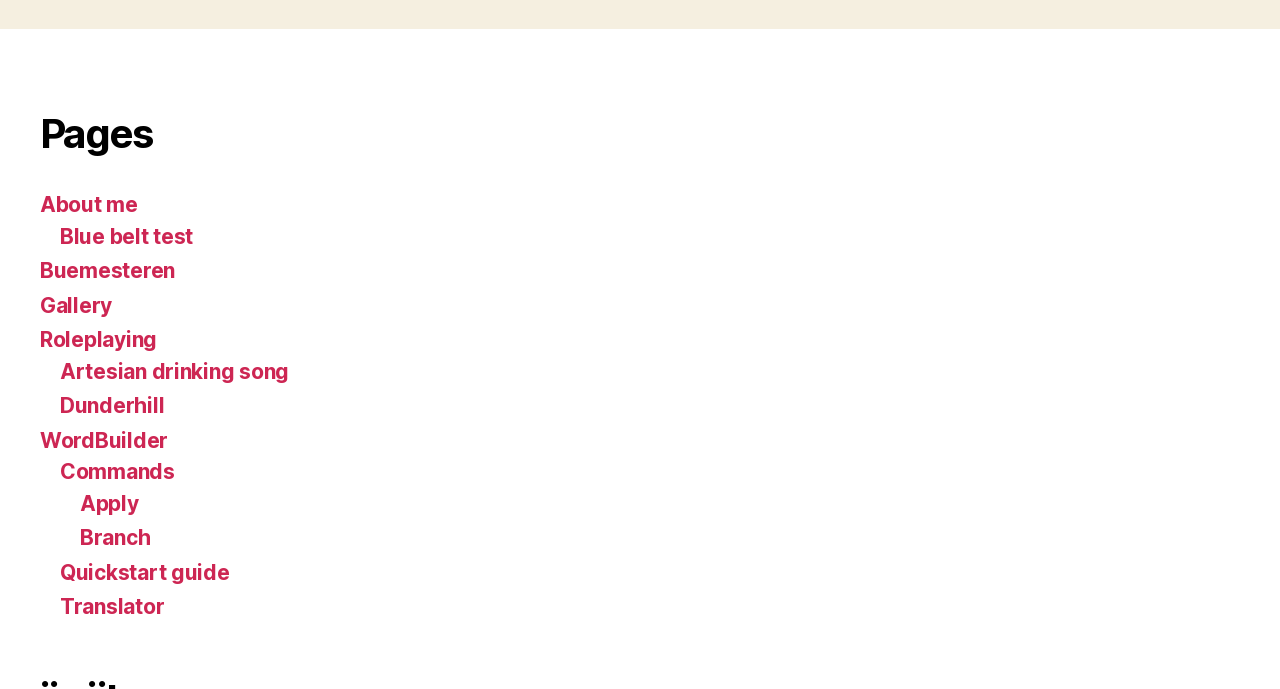Locate the bounding box coordinates of the clickable area needed to fulfill the instruction: "read Artesian drinking song".

[0.047, 0.521, 0.226, 0.557]